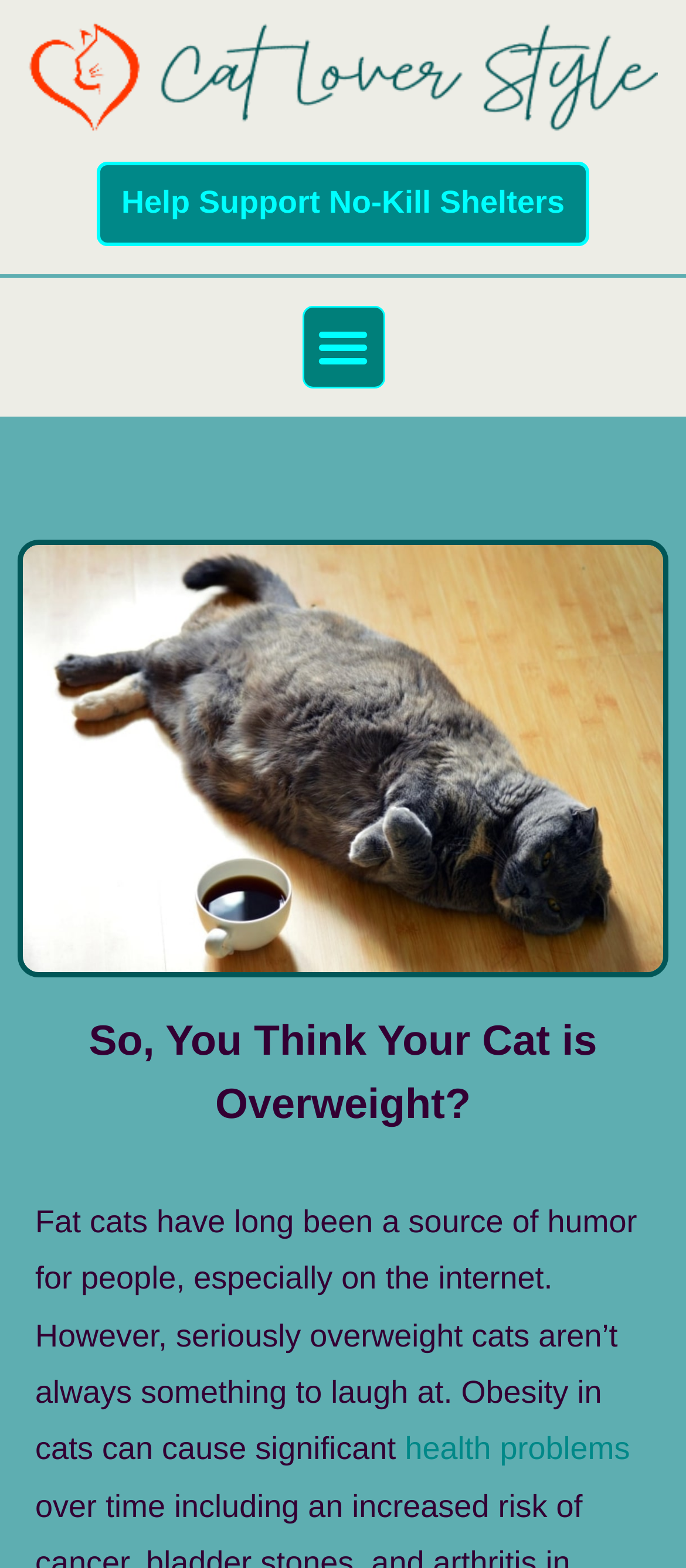Review the image closely and give a comprehensive answer to the question: What is the purpose of the link 'health problems'?

The link 'health problems' is likely used to provide more information about the health issues associated with cat obesity, allowing users to learn more about the topic and its implications for their cat's health.